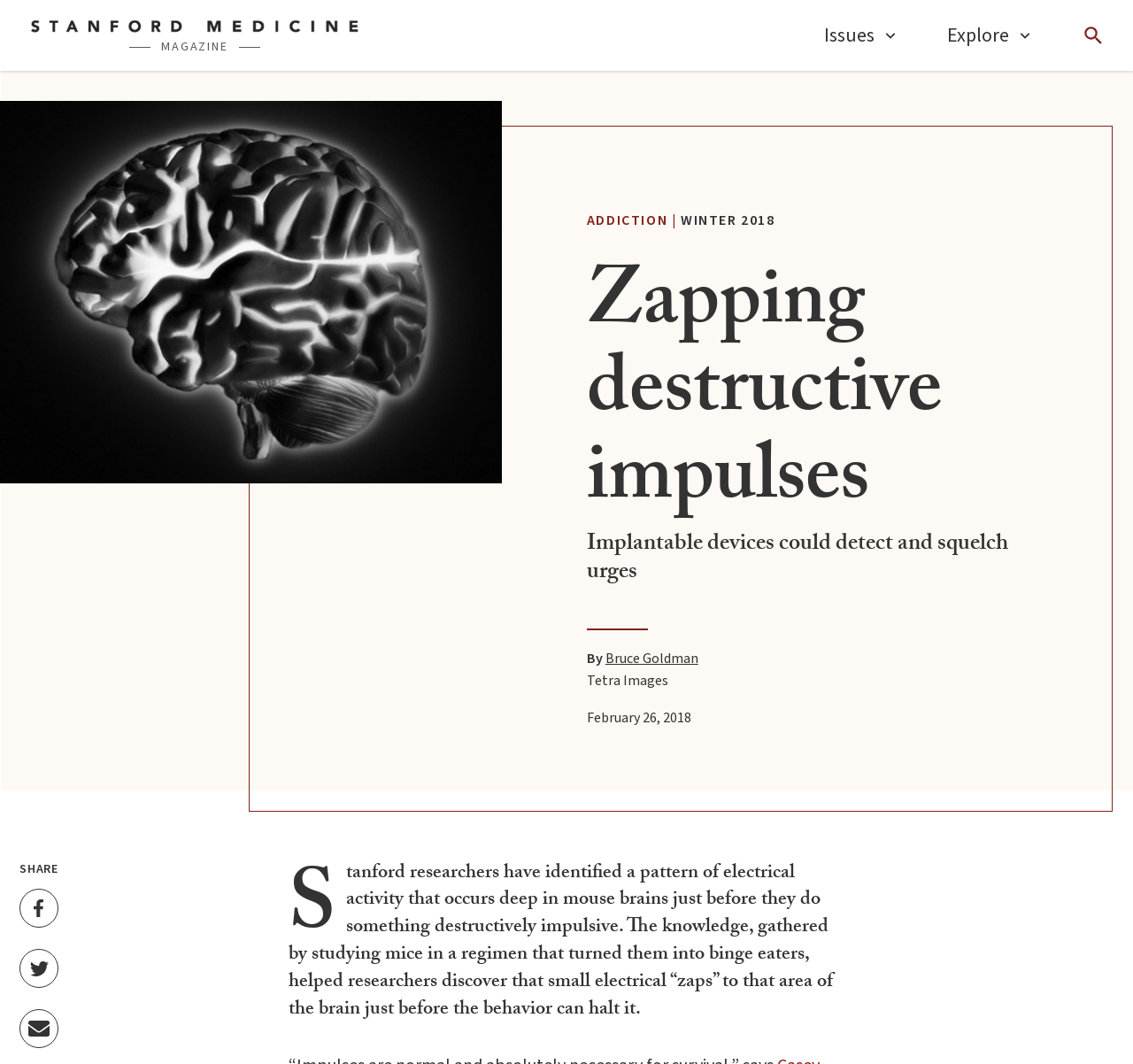Based on the visual content of the image, answer the question thoroughly: Who is the author of the article?

The article mentions 'By Bruce Goldman' which suggests that Bruce Goldman is the author of the article.